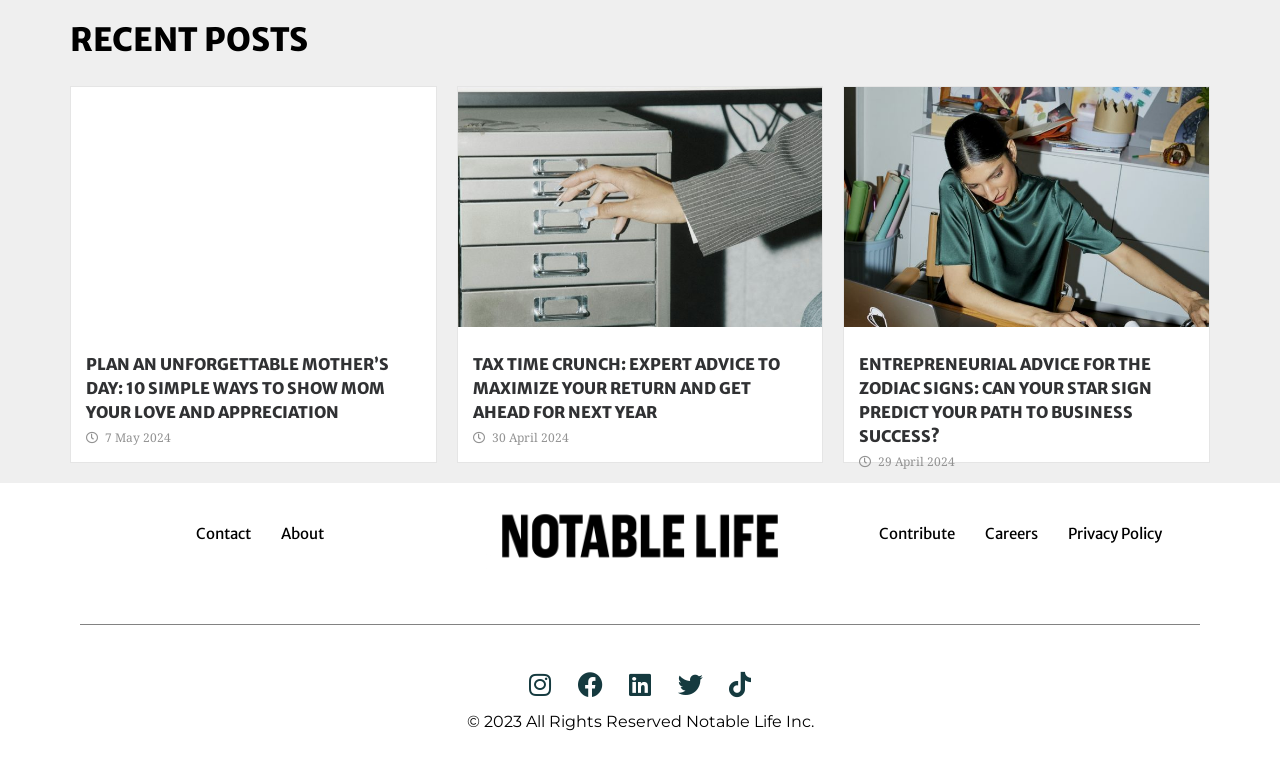Please find the bounding box for the following UI element description. Provide the coordinates in (top-left x, top-left y, bottom-right x, bottom-right y) format, with values between 0 and 1: Contribute

[0.686, 0.681, 0.746, 0.711]